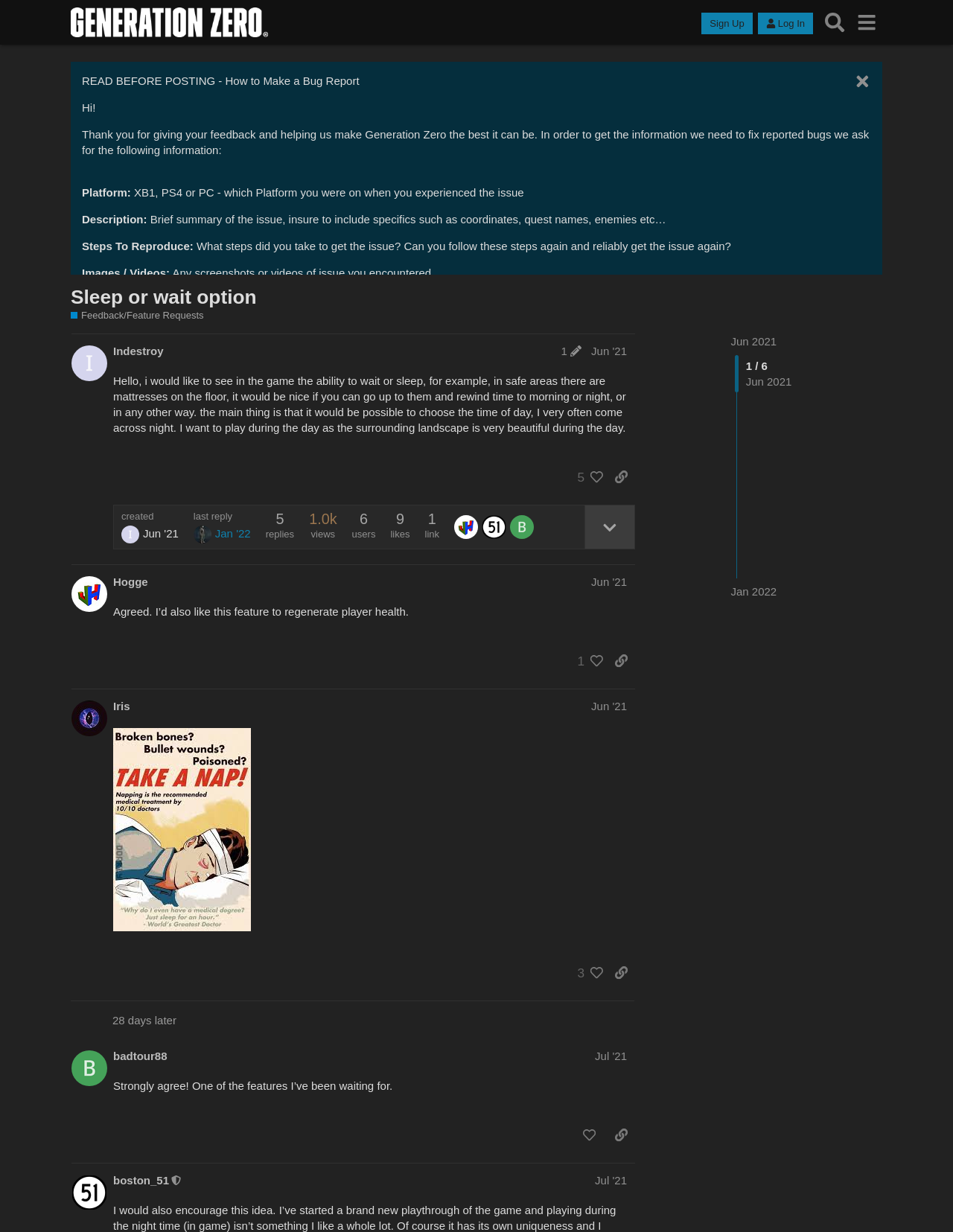Locate the bounding box coordinates of the area you need to click to fulfill this instruction: 'View the post by @Indestroy'. The coordinates must be in the form of four float numbers ranging from 0 to 1: [left, top, right, bottom].

[0.075, 0.271, 0.755, 0.458]